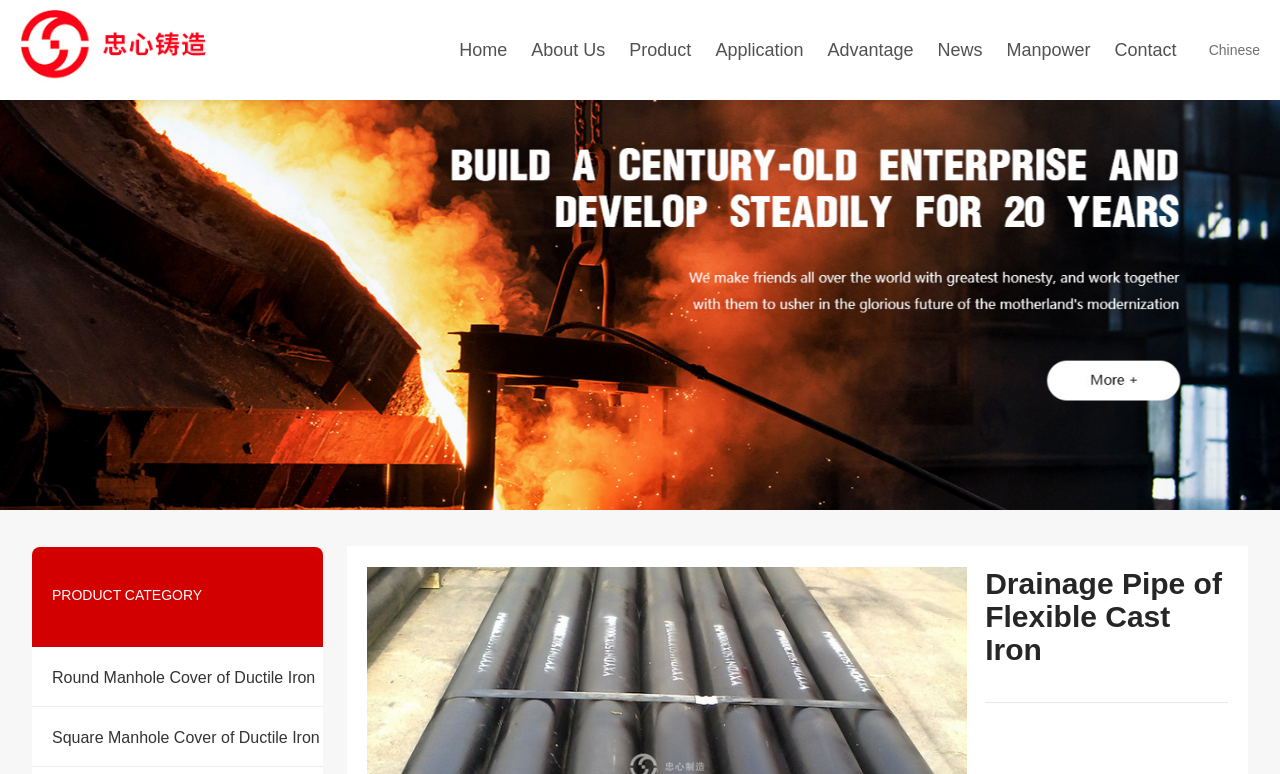Find the bounding box coordinates for the area that should be clicked to accomplish the instruction: "View the 'Drainage Pipe of Flexible Cast Iron' product".

[0.77, 0.732, 0.959, 0.86]